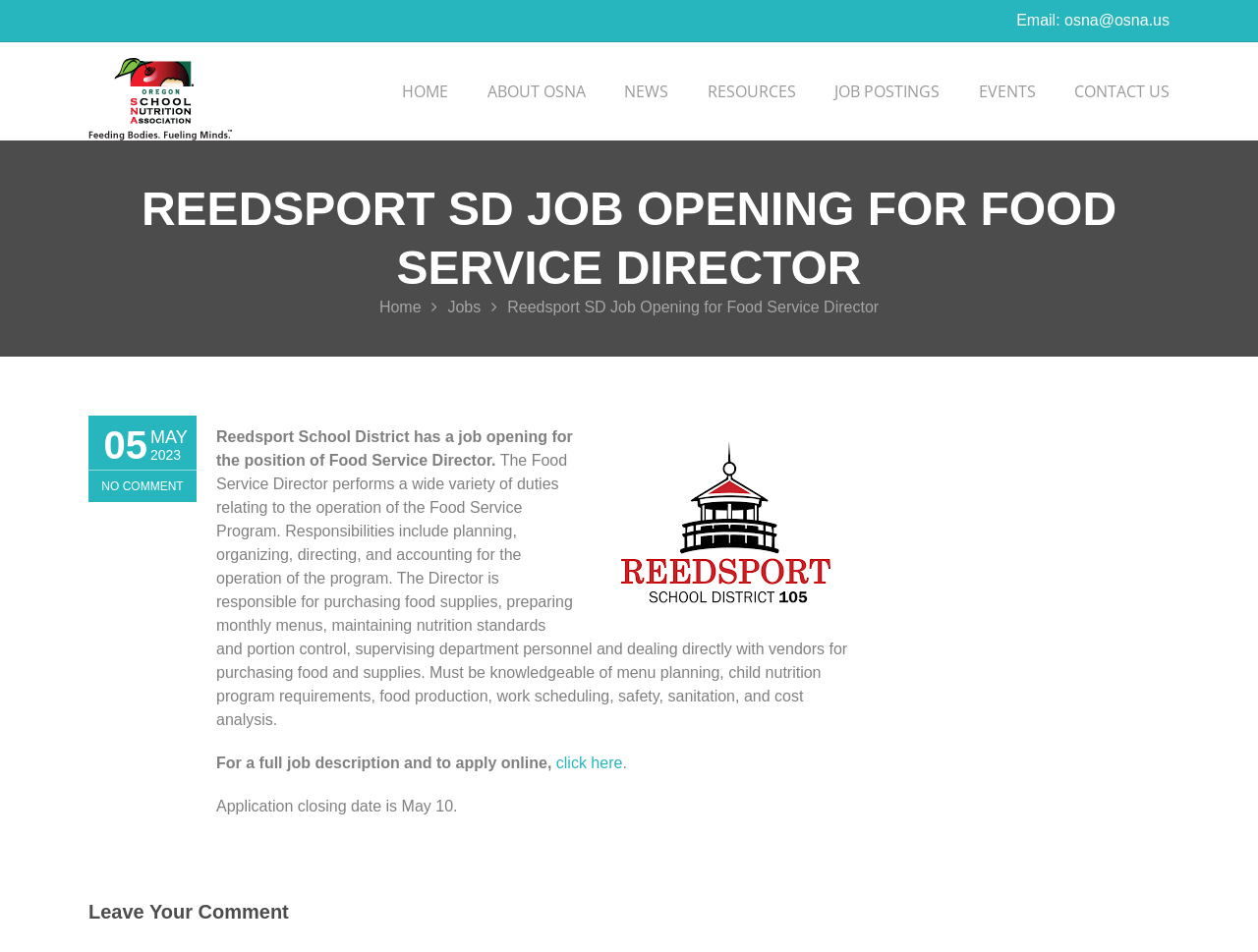Locate the bounding box coordinates of the element I should click to achieve the following instruction: "Leave a comment".

[0.07, 0.942, 0.684, 0.973]